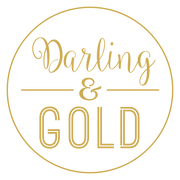What font style is used for 'GOLD'?
Please answer the question with a detailed response using the information from the screenshot.

According to the caption, the font style used for 'GOLD' is described as bold and simple, which contrasts with the sophisticated script font used for 'Darling'.